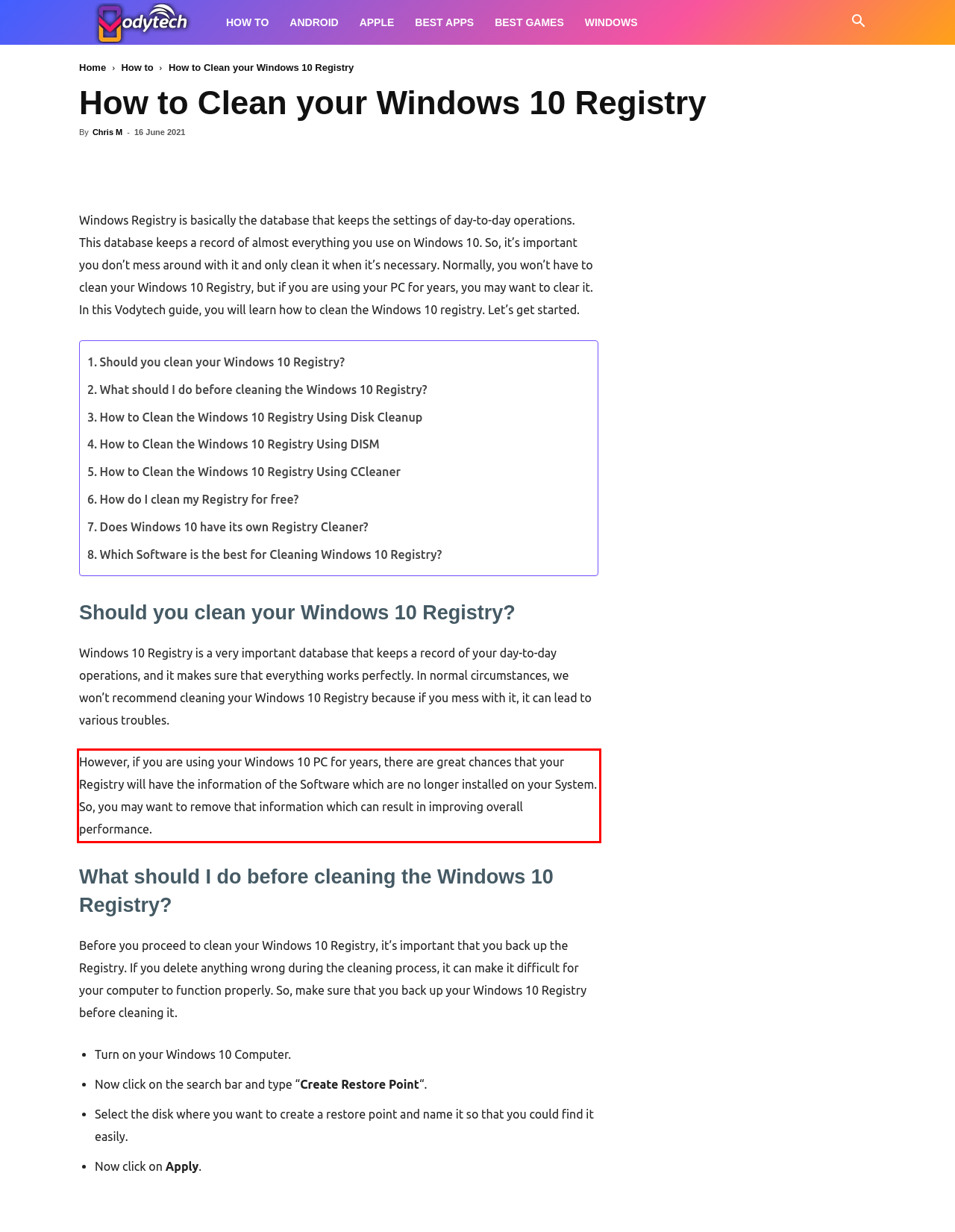Given a webpage screenshot with a red bounding box, perform OCR to read and deliver the text enclosed by the red bounding box.

However, if you are using your Windows 10 PC for years, there are great chances that your Registry will have the information of the Software which are no longer installed on your System. So, you may want to remove that information which can result in improving overall performance.